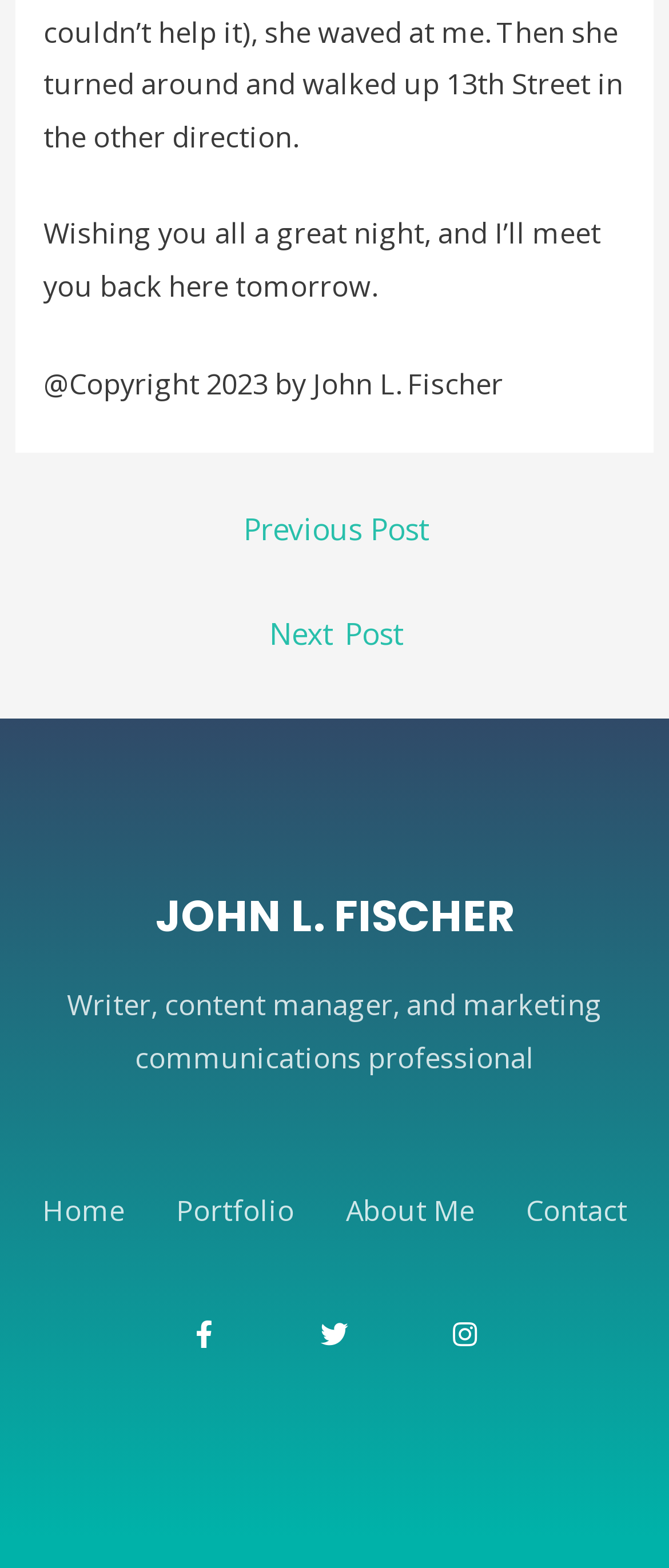Can you specify the bounding box coordinates for the region that should be clicked to fulfill this instruction: "go to previous post".

[0.028, 0.317, 0.982, 0.362]